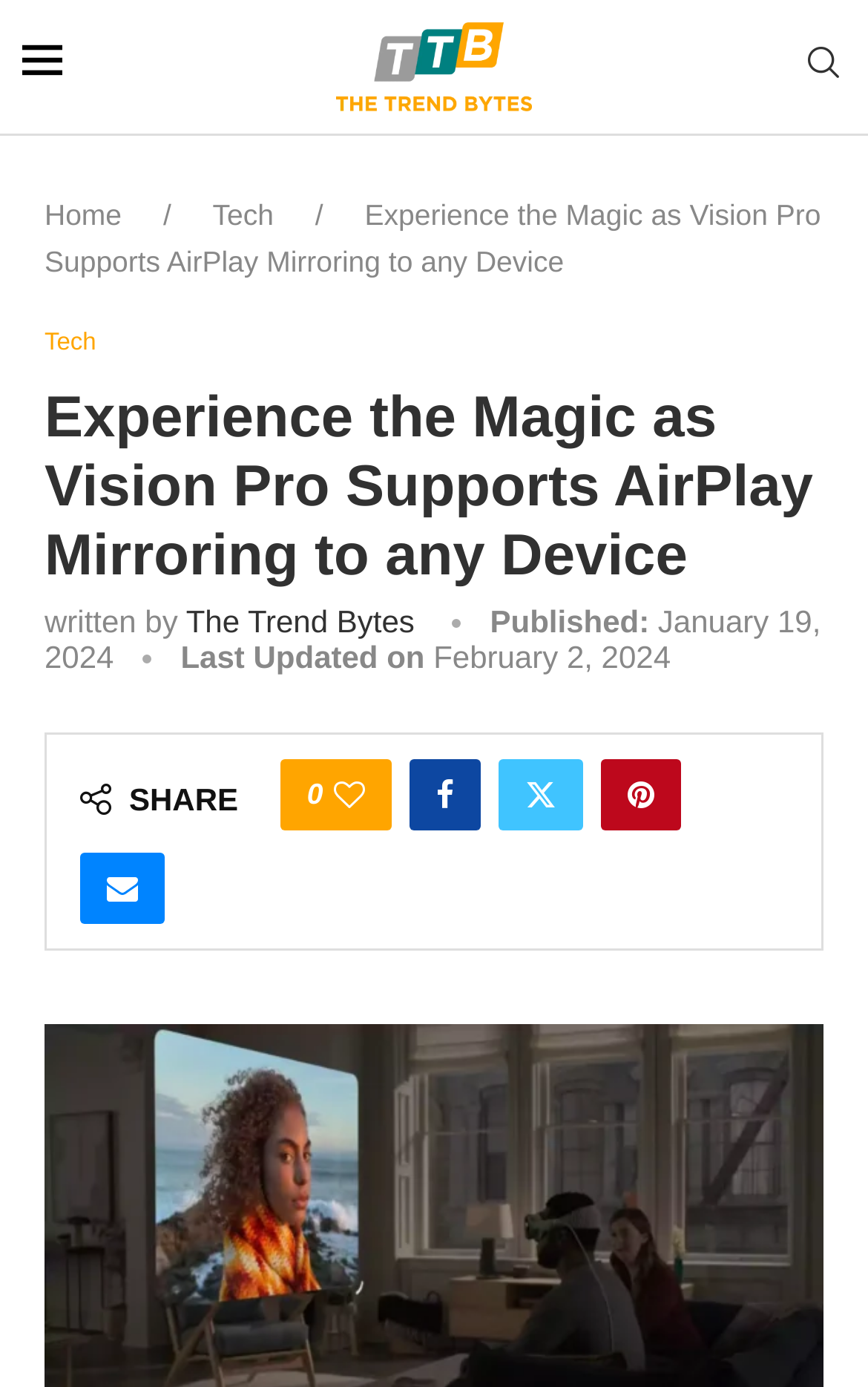Please identify the bounding box coordinates of the element that needs to be clicked to execute the following command: "Go to the 'Home' page". Provide the bounding box using four float numbers between 0 and 1, formatted as [left, top, right, bottom].

[0.051, 0.143, 0.14, 0.167]